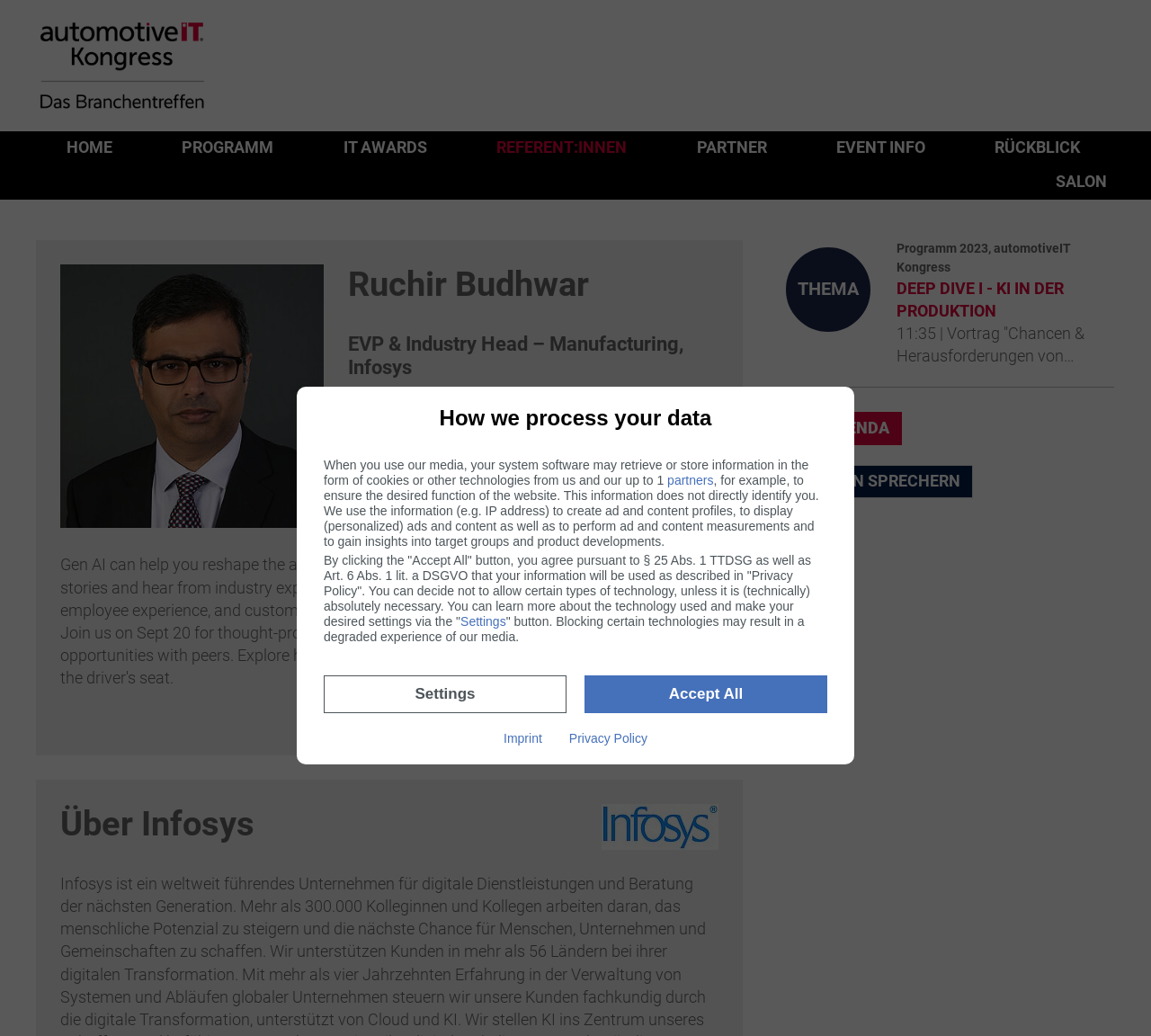Describe all the significant parts and information present on the webpage.

The webpage appears to be a conference or event page, specifically for the automotiveIT Kongress. At the top left, there is a logo for automotiveIT Kongress, accompanied by an image. To the right of the logo, there is a vertical menu with several menu items, including "JETZT TICKET SICHERN!" (Secure Your Ticket Now!).

Below the logo and menu, there is a second vertical menu with several menu items, including "HOME", "PROGRAMM", "IT AWARDS", "REFERENT:INNEN", "PARTNER", "EVENT INFO", "RÜCKBLICK", and "SALON". These menu items are evenly spaced and take up most of the width of the page.

In the center of the page, there is a section dedicated to a speaker, Ruchir Budhwar, with an image, heading, and subheading indicating his title and company. Below this section, there is a heading "Zum Vortrag:" (To the Lecture:) followed by a brief description of the lecture, "Accelerate Into the Future of Mobility with Gen AI". The description is divided into three paragraphs, with the first paragraph introducing the topic, the second paragraph providing more details, and the third paragraph mentioning Infosys and the lecture's focus.

To the right of the lecture description, there is a section with a heading "Über Infosys" (About Infosys) accompanied by an image. Below this section, there are several links and text blocks, including "THEMA" (Theme), "Programm 2023, automotiveIT Kongress" (Program 2023, automotiveIT Congress), and "DEEP DIVE I - KI IN DER PRODUKTION" (Deep Dive I - AI in Production). There are also links to "ZUR AGENDA" (To the Agenda) and "ZU ALLEN SPRECHERN" (To All Speakers).